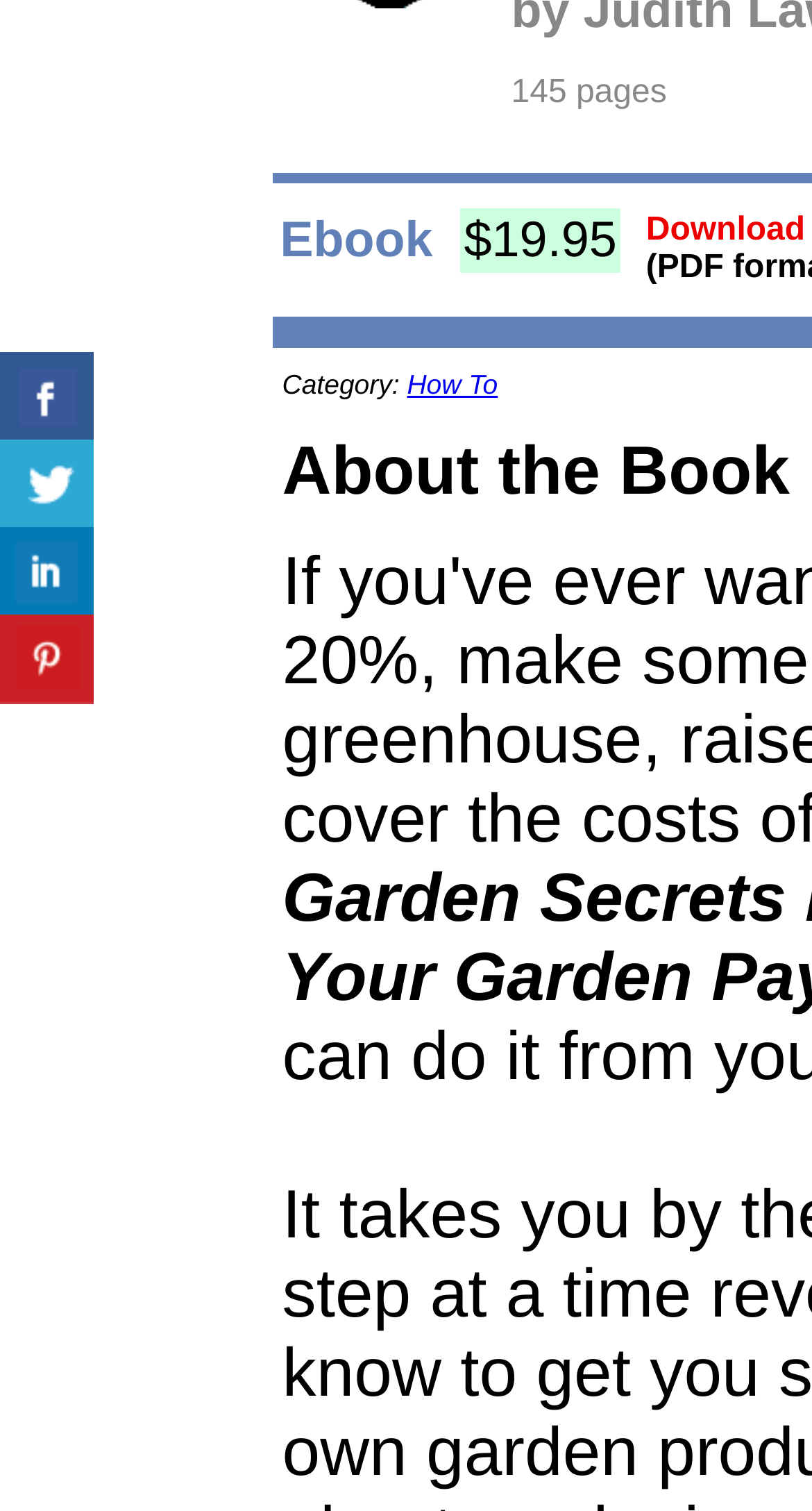Locate the UI element that matches the description title="Share On Pinterest" in the webpage screenshot. Return the bounding box coordinates in the format (top-left x, top-left y, bottom-right x, bottom-right y), with values ranging from 0 to 1.

[0.0, 0.406, 0.115, 0.466]